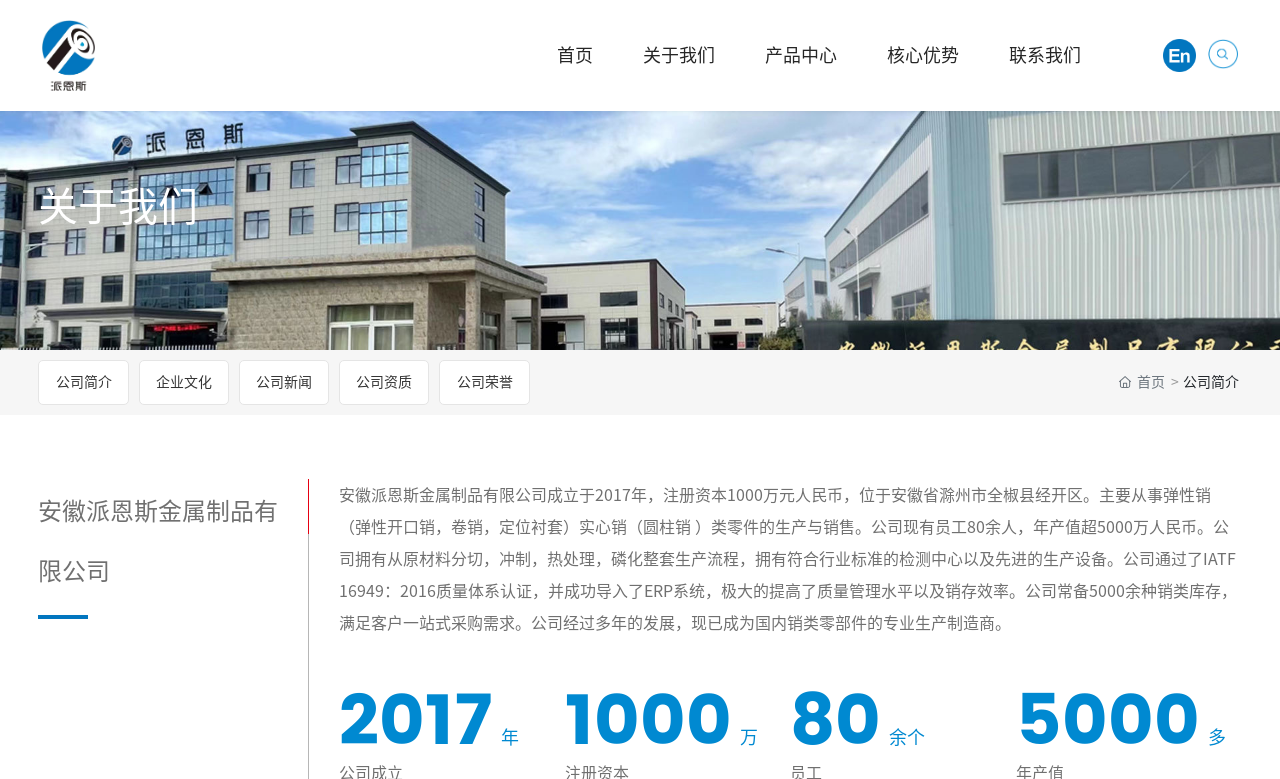Please identify the bounding box coordinates of the element on the webpage that should be clicked to follow this instruction: "Visit the ABOUT page". The bounding box coordinates should be given as four float numbers between 0 and 1, formatted as [left, top, right, bottom].

None